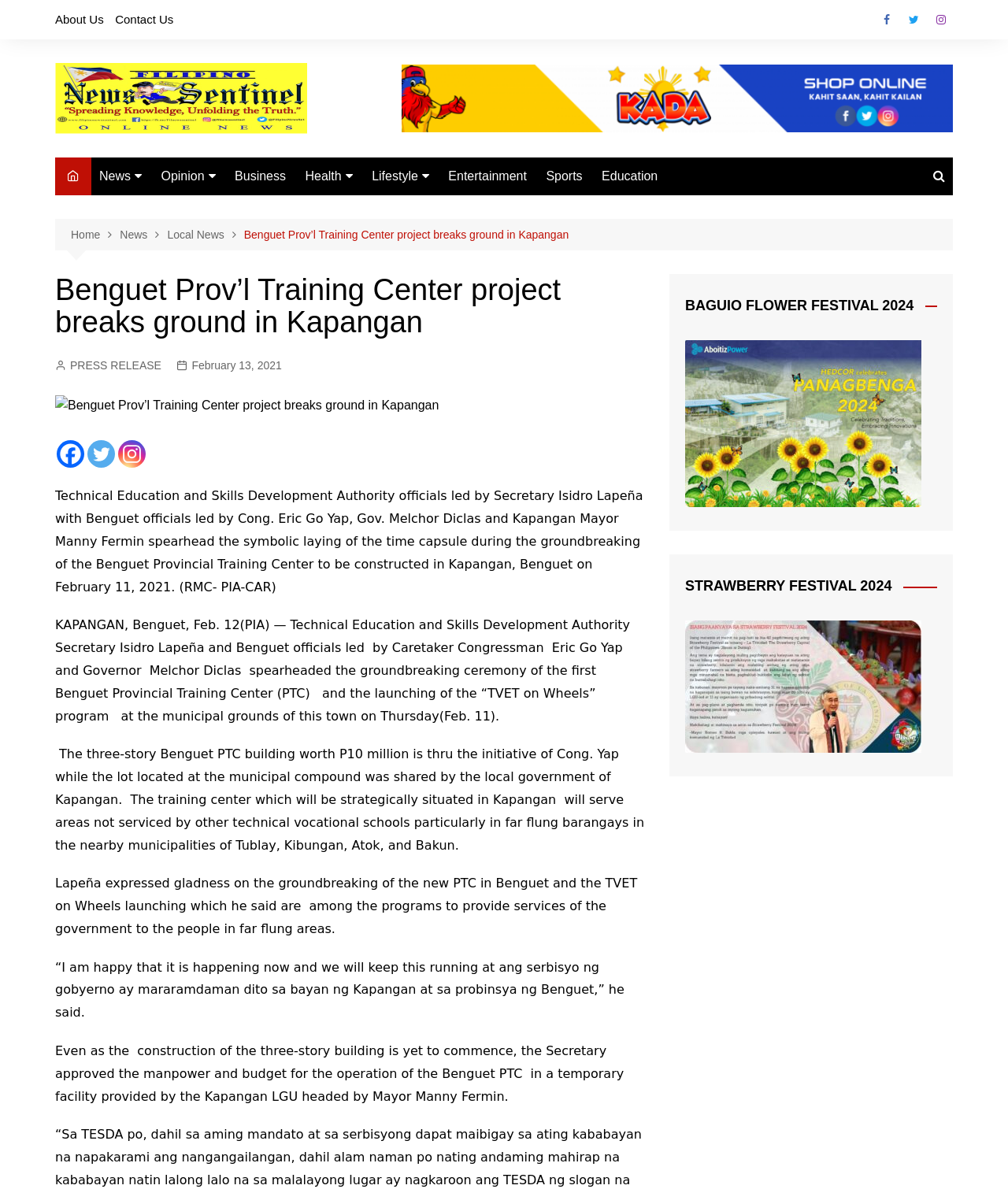Pinpoint the bounding box coordinates of the clickable element needed to complete the instruction: "Click on the 'BAGUIO FLOWER FESTIVAL 2024' heading". The coordinates should be provided as four float numbers between 0 and 1: [left, top, right, bottom].

[0.68, 0.25, 0.93, 0.264]